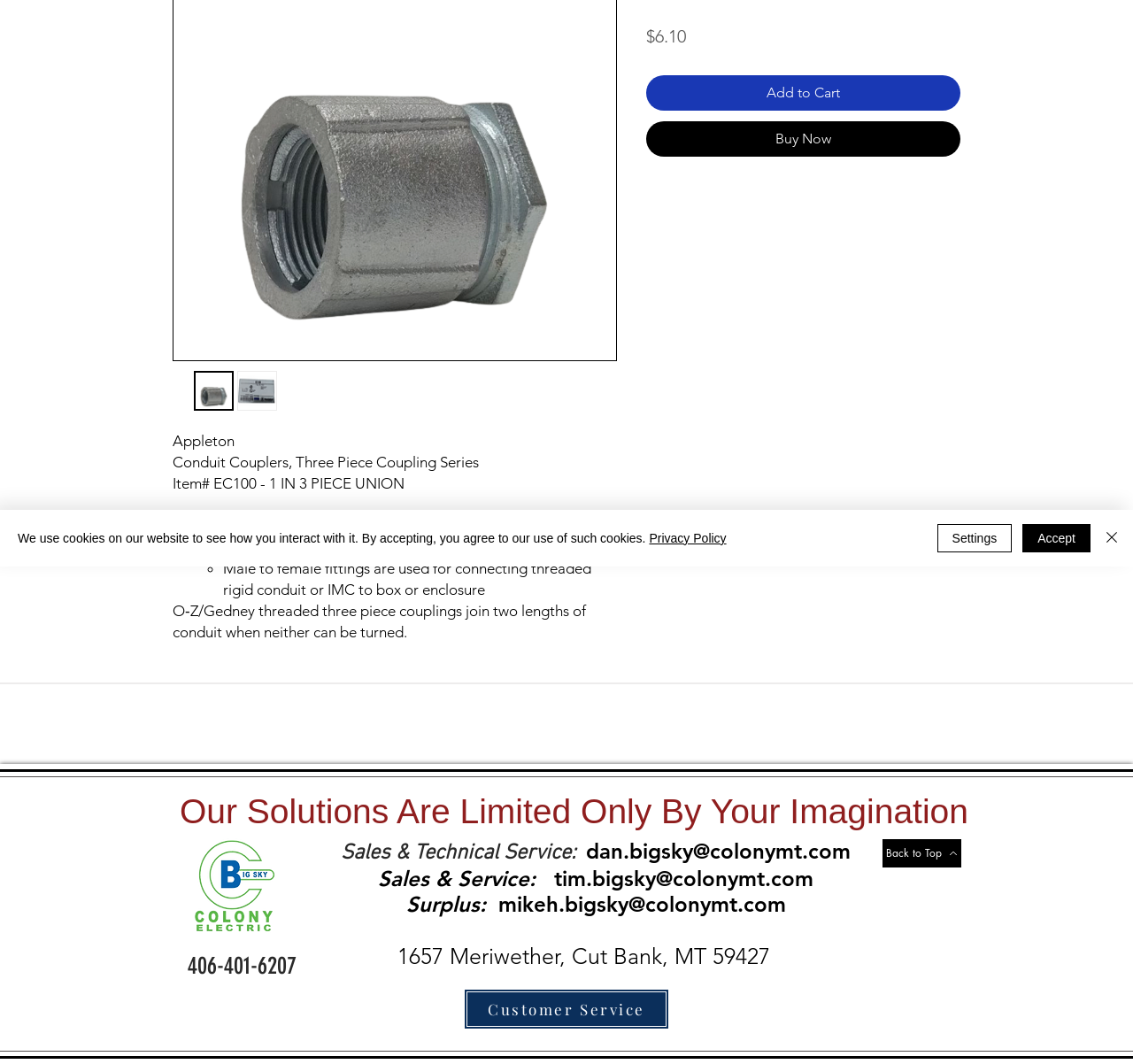Identify the bounding box of the UI element described as follows: "Add to Cart". Provide the coordinates as four float numbers in the range of 0 to 1 [left, top, right, bottom].

[0.57, 0.07, 0.848, 0.104]